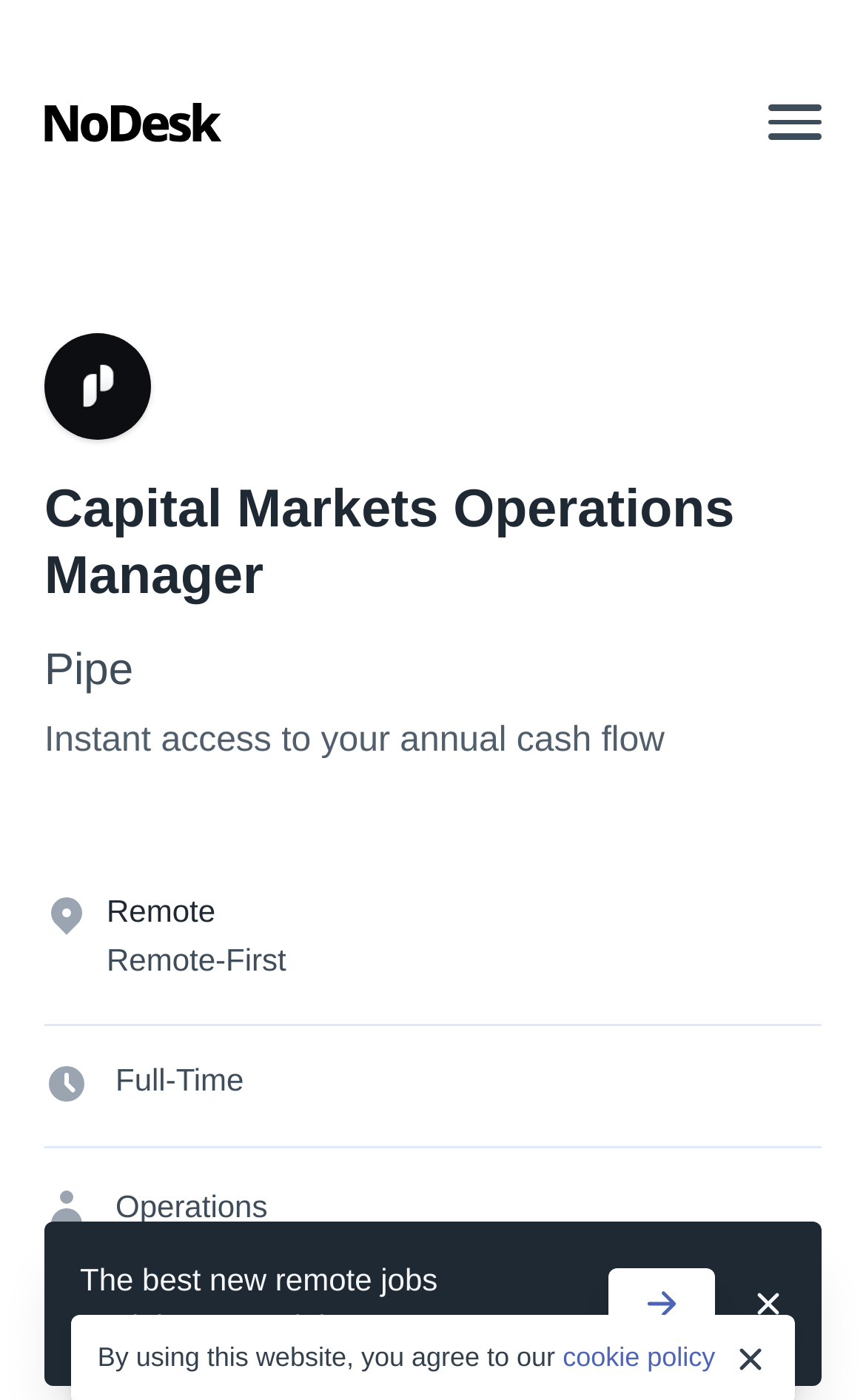Can you show the bounding box coordinates of the region to click on to complete the task described in the instruction: "Read 'Men’s Shoes and their Personalities'"?

None